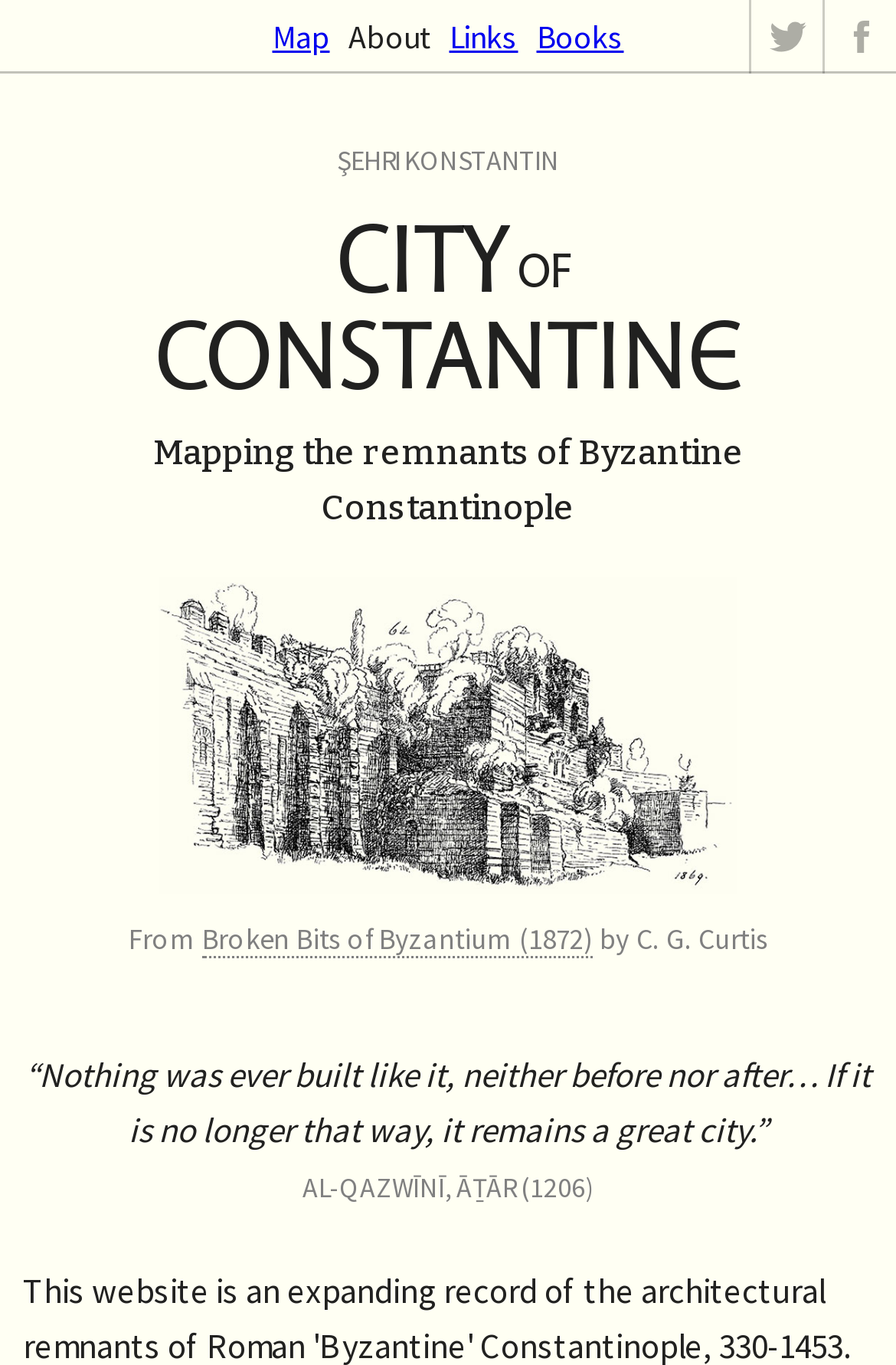What is the quote mentioned on the webpage?
Refer to the image and give a detailed answer to the query.

I found a StaticText element with the quote '“Nothing was ever built like it, neither before nor after… If it is no longer that way, it remains a great city.”' which is attributed to AL-QAZWĪNĪ, ĀṬĀR (1206).